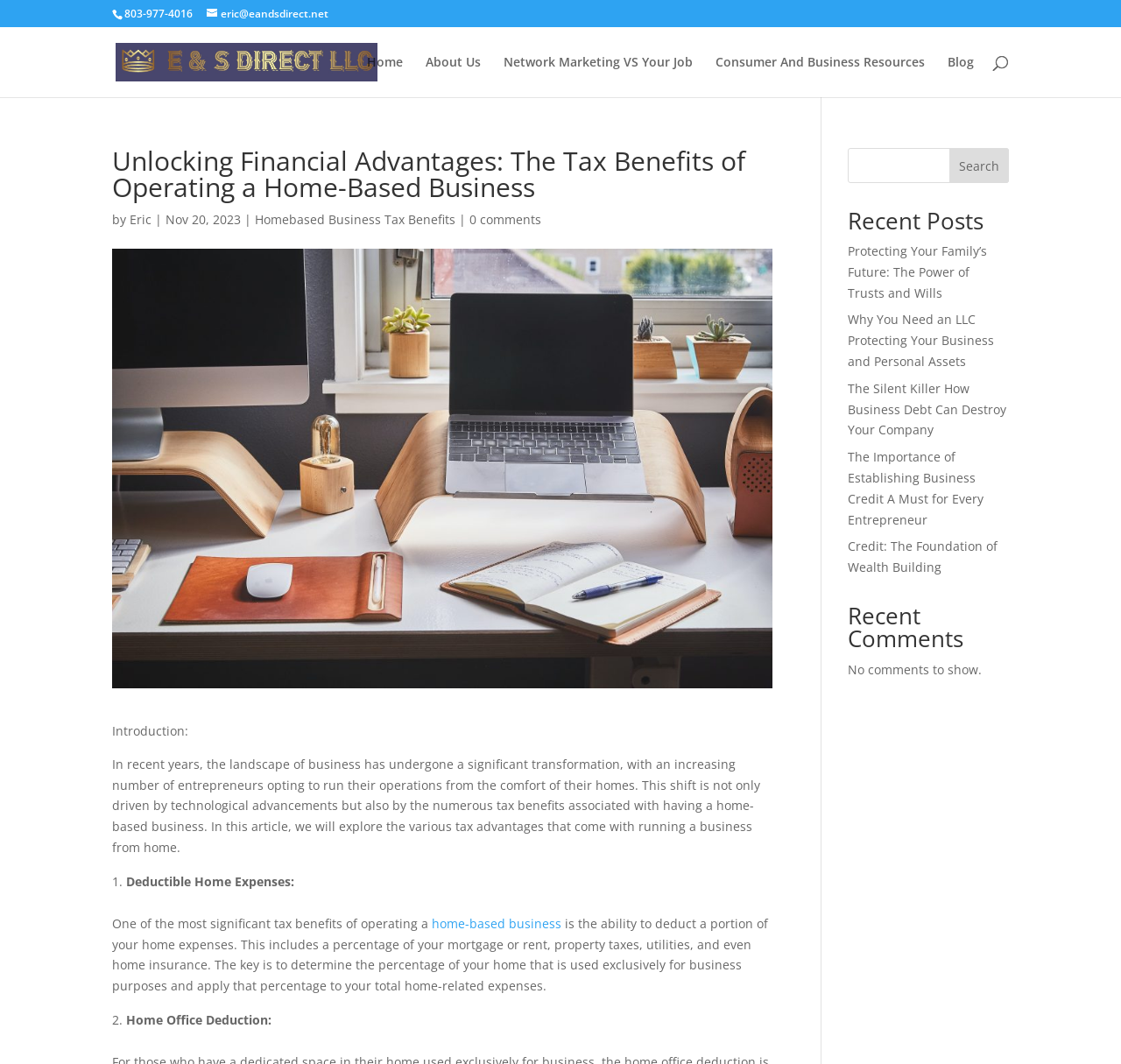Identify the bounding box coordinates of the clickable section necessary to follow the following instruction: "Click the 'GET STARTED' link". The coordinates should be presented as four float numbers from 0 to 1, i.e., [left, top, right, bottom].

None